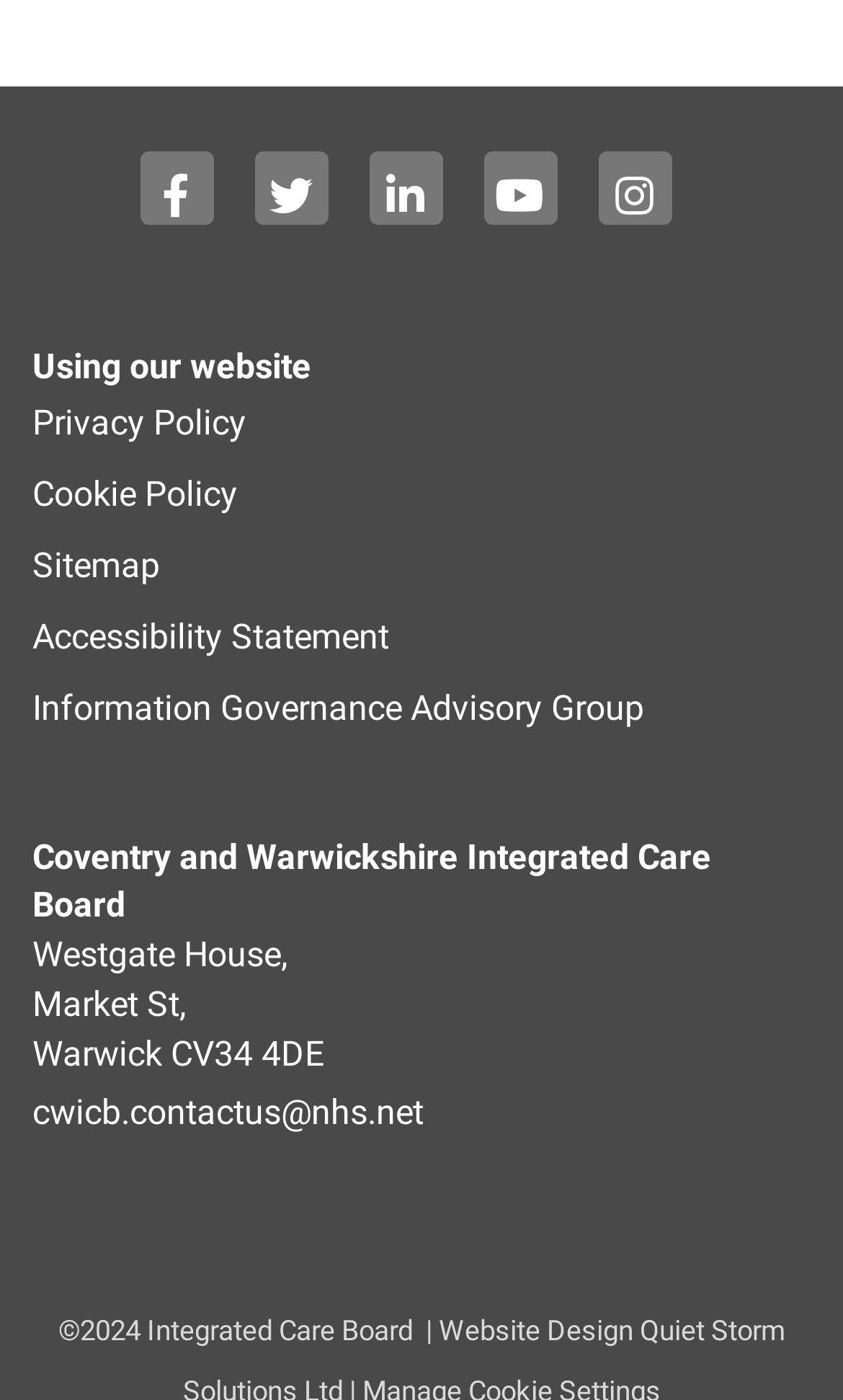Using the element description: "Sitemap", determine the bounding box coordinates. The coordinates should be in the format [left, top, right, bottom], with values between 0 and 1.

[0.038, 0.382, 0.19, 0.432]